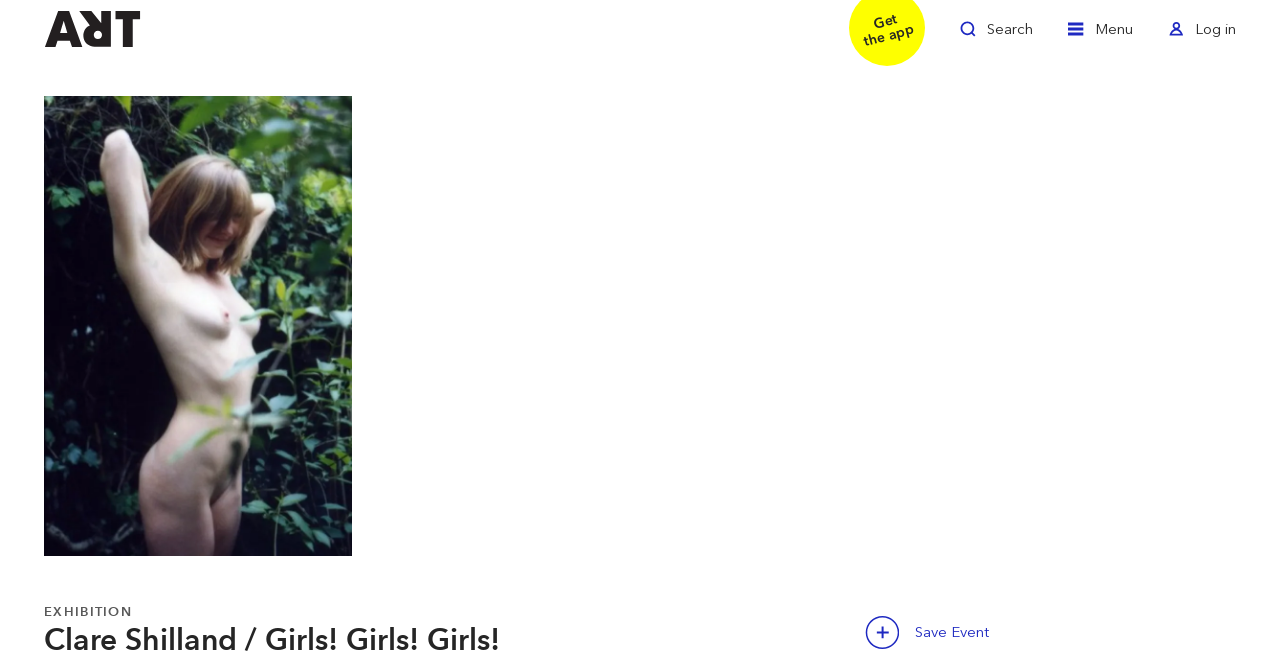Provide a brief response to the question below using a single word or phrase: 
How many links are located at the top of the webpage?

Three